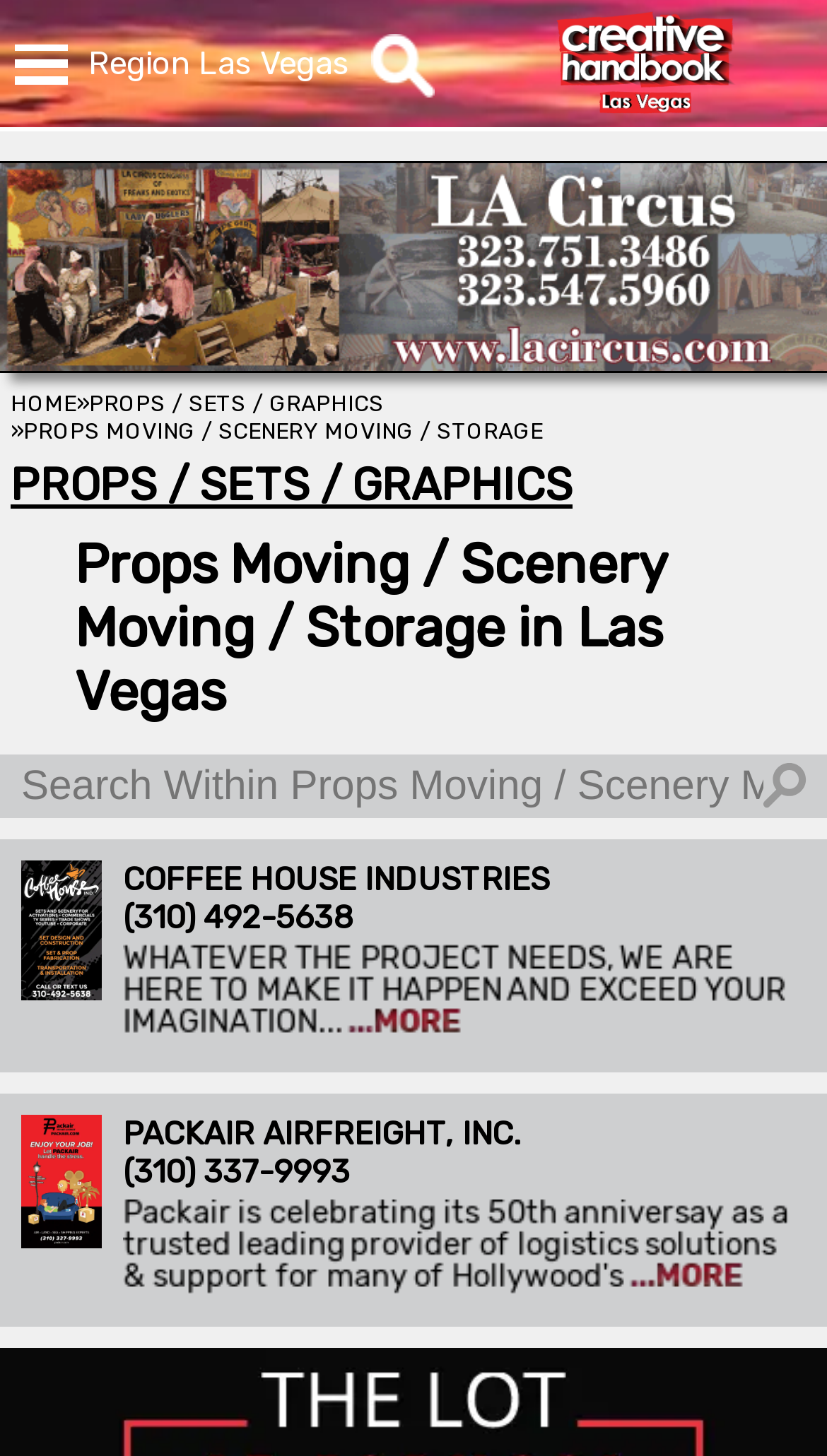Using the provided element description: "GET A COPY", determine the bounding box coordinates of the corresponding UI element in the screenshot.

[0.503, 0.199, 0.849, 0.251]